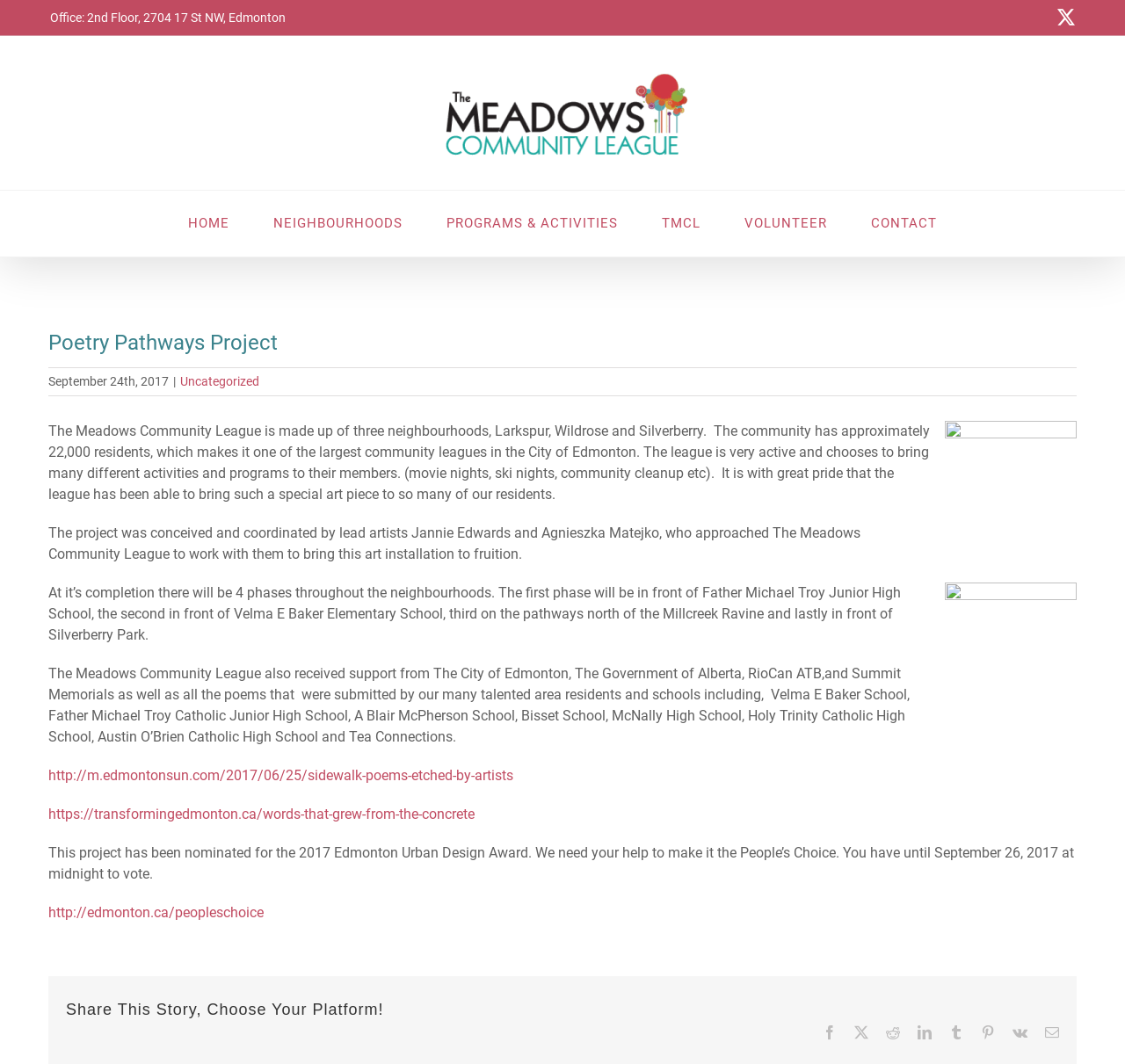Please determine the bounding box coordinates of the element's region to click for the following instruction: "Click the CONTACT link".

[0.774, 0.179, 0.833, 0.241]